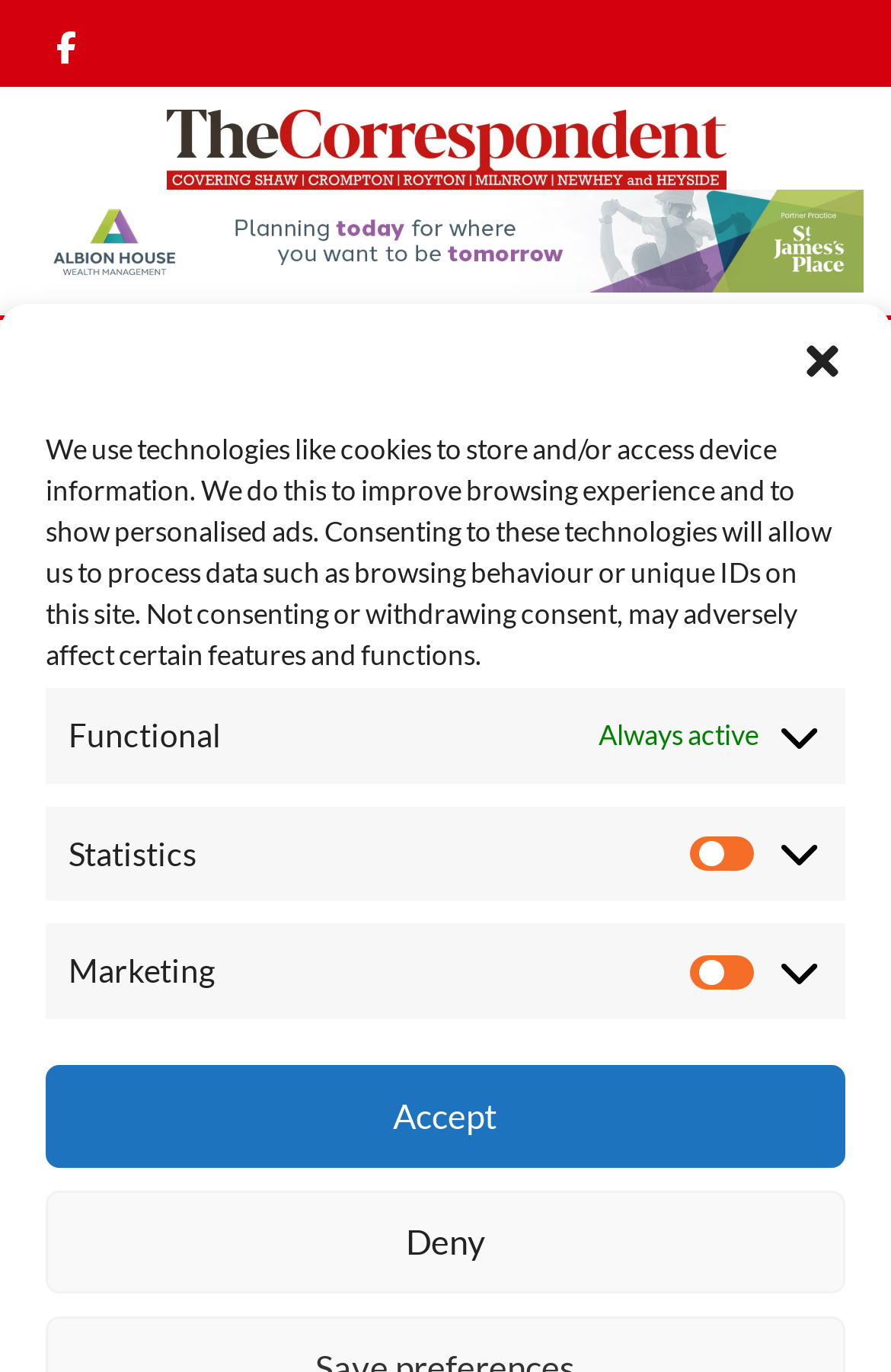Please locate the bounding box coordinates of the element that should be clicked to achieve the given instruction: "Check the post by Tony Bugby".

[0.03, 0.789, 0.228, 0.814]